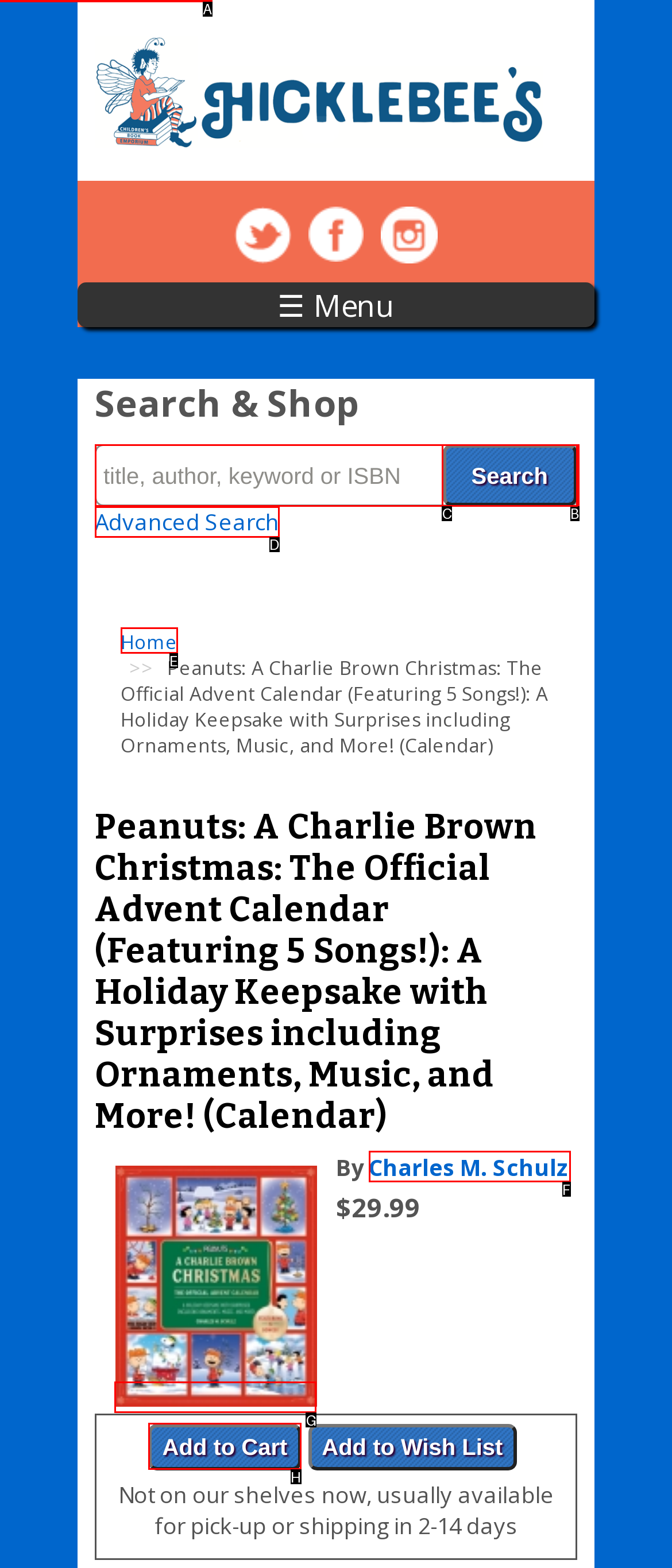From the options provided, determine which HTML element best fits the description: Charles M. Schulz. Answer with the correct letter.

F